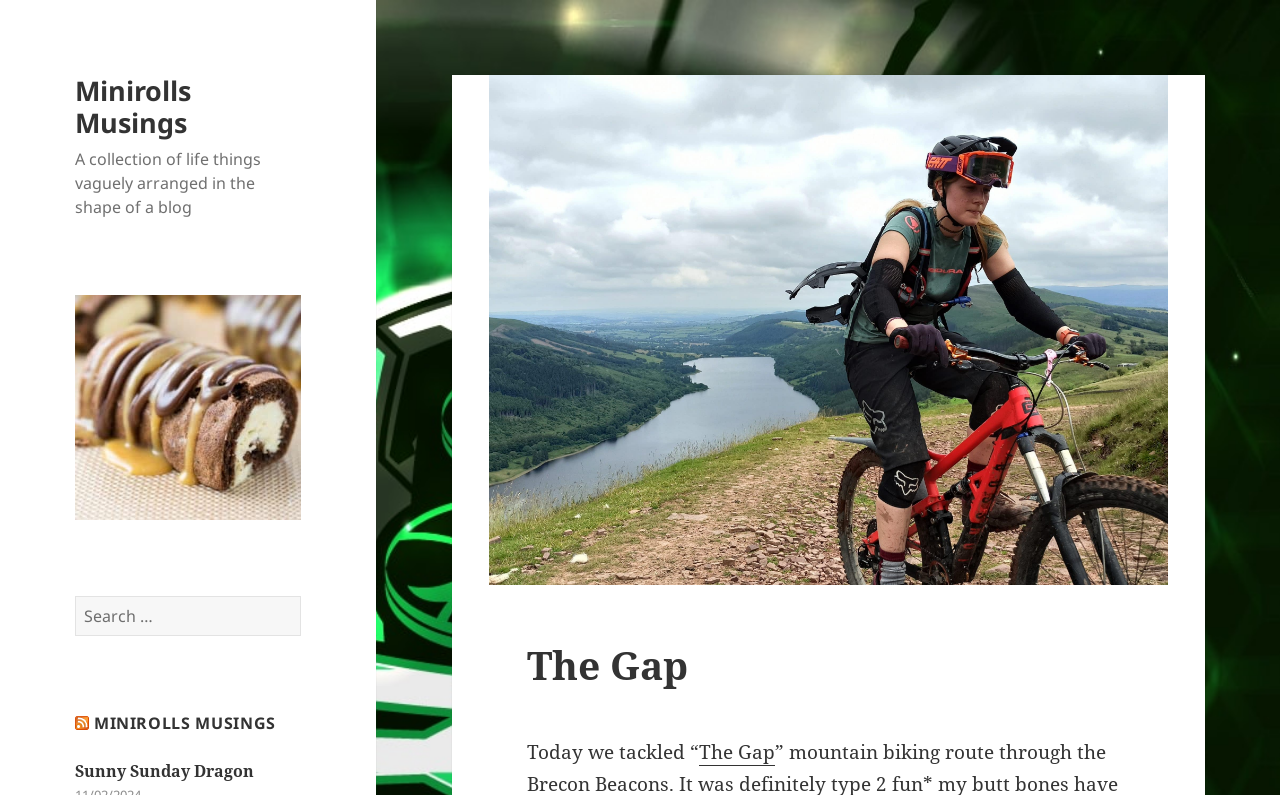Determine the bounding box coordinates of the UI element described by: "Minirolls Musings".

[0.073, 0.896, 0.215, 0.923]